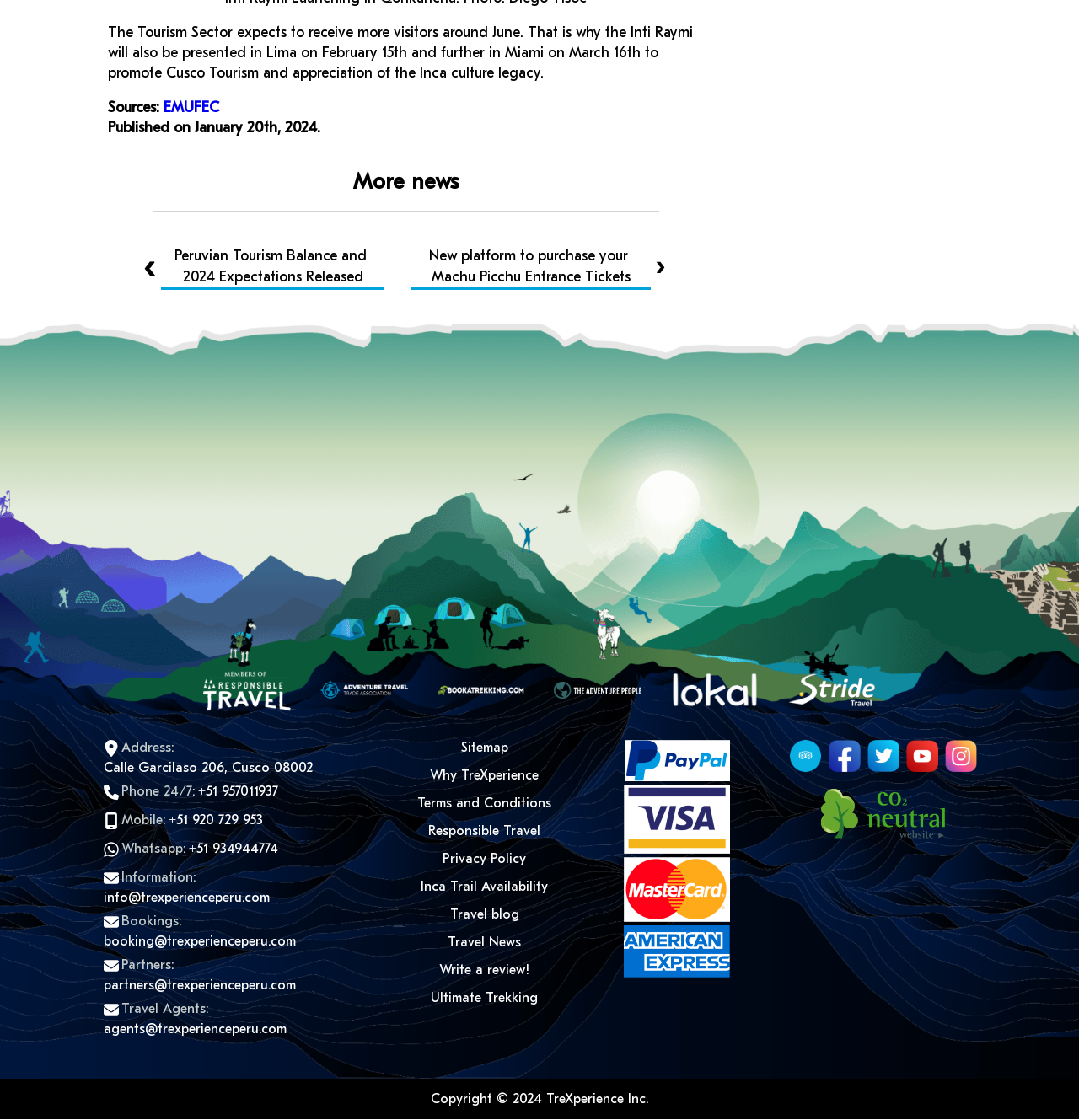What is the address of TreXperience Peru?
Answer the question with detailed information derived from the image.

I found the address by looking at the 'Address:' section on the webpage, which is located below the 'More news' heading and above the 'Phone 24/7:' section. The address is written in a static text element and is linked to a URL.